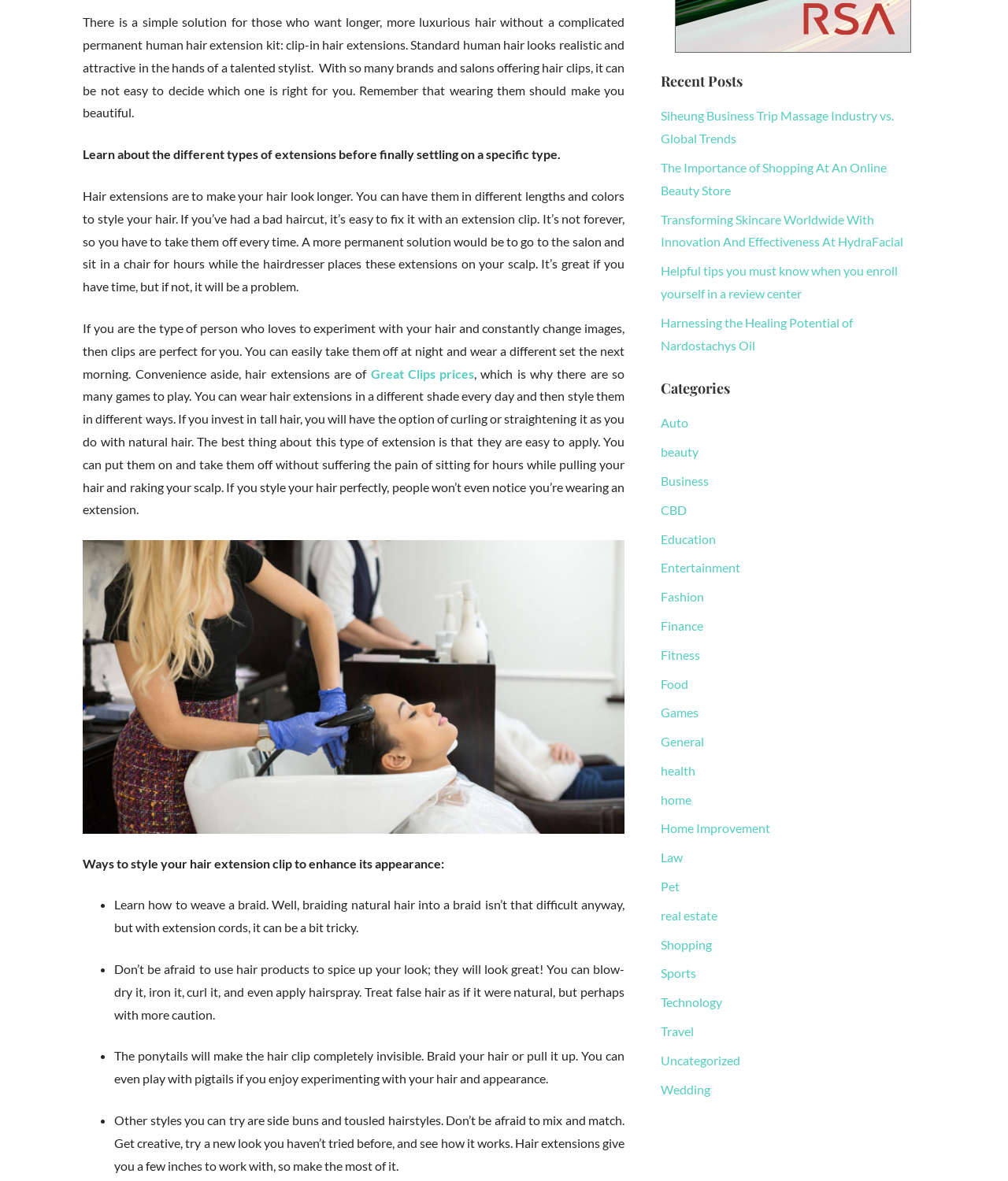What is the name of the haircut price mentioned on the webpage?
Using the image provided, answer with just one word or phrase.

Great Clips